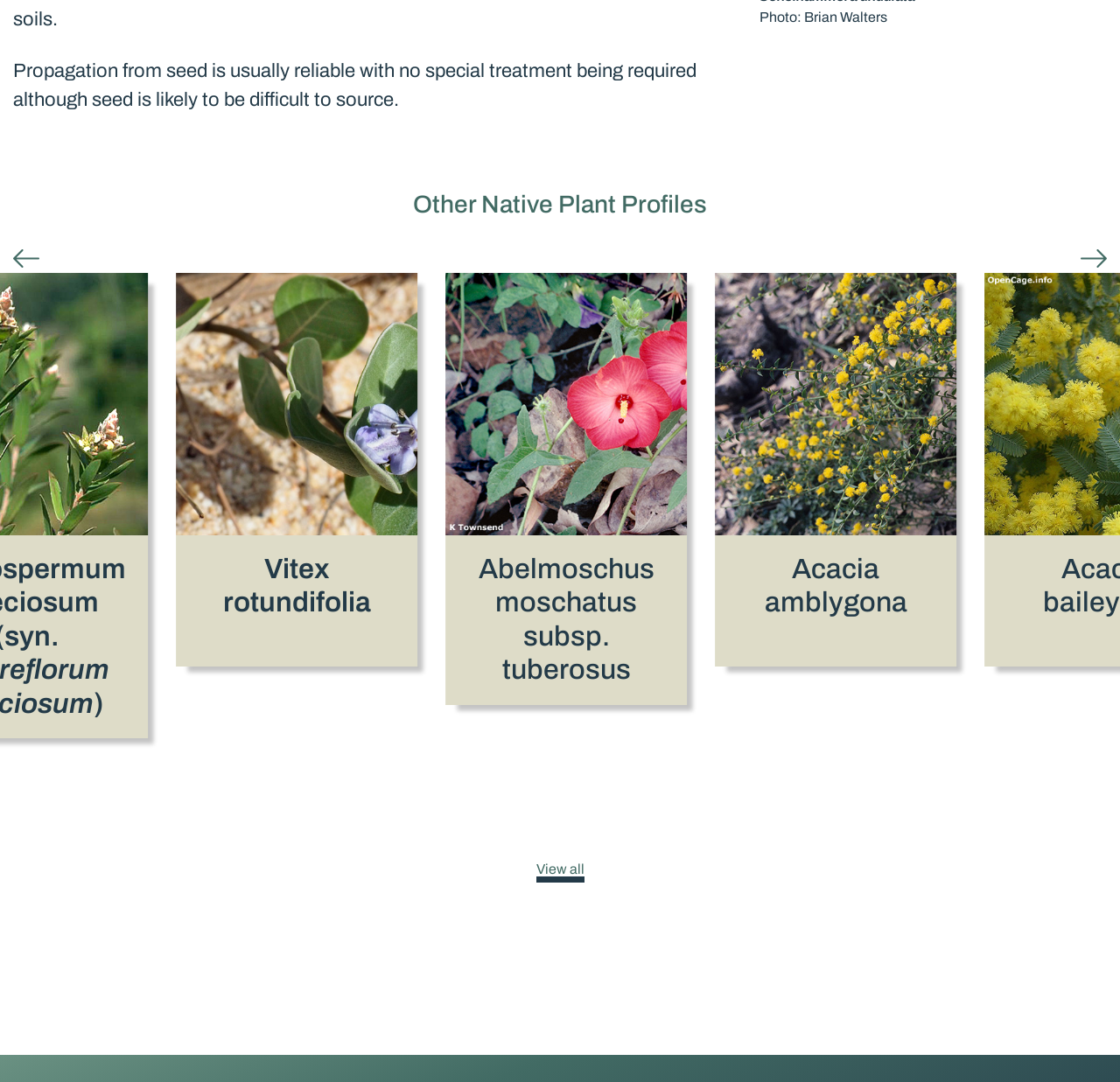What is the purpose of the 'View all' link?
Using the image as a reference, deliver a detailed and thorough answer to the question.

The 'View all' link is located at the bottom of the webpage, and it is likely that it will take the user to a page that lists all the native plant profiles, given the context of the webpage.